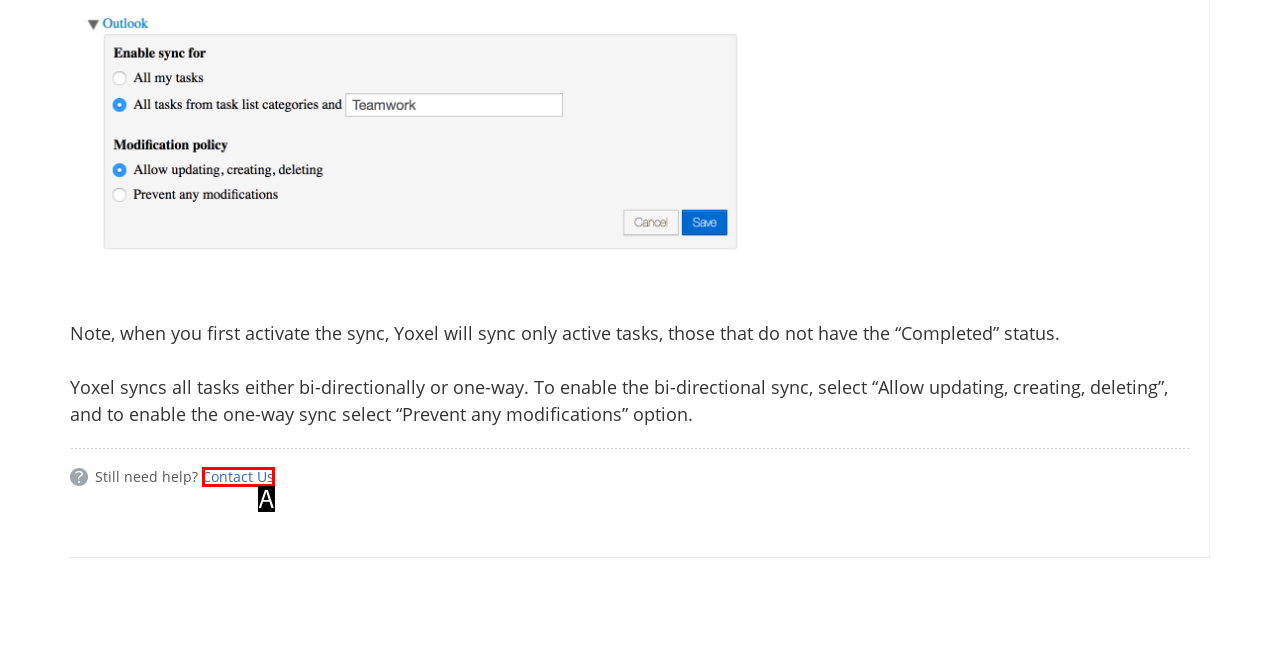Based on the provided element description: Contact Us, identify the best matching HTML element. Respond with the corresponding letter from the options shown.

A